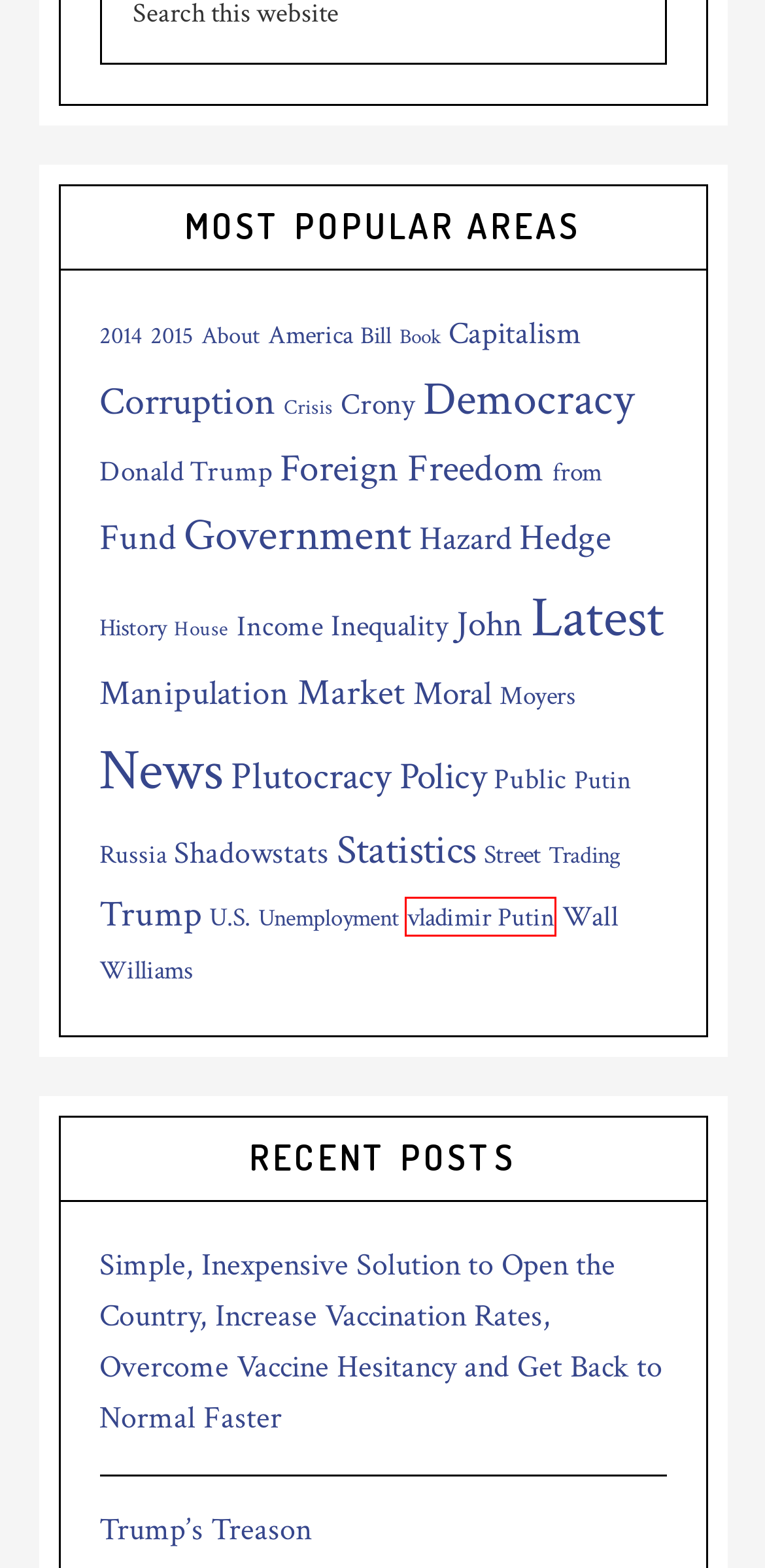Observe the screenshot of a webpage with a red bounding box around an element. Identify the webpage description that best fits the new page after the element inside the bounding box is clicked. The candidates are:
A. Policy Archives - Democracy Alert
B. vladimir Putin Archives - Democracy Alert
C. Shadowstats Archives - Democracy Alert
D. Crony Archives - Democracy Alert
E. Moral Archives - Democracy Alert
F. Book Archives - Democracy Alert
G. Moyers Archives - Democracy Alert
H. Democracy Archives - Democracy Alert

B